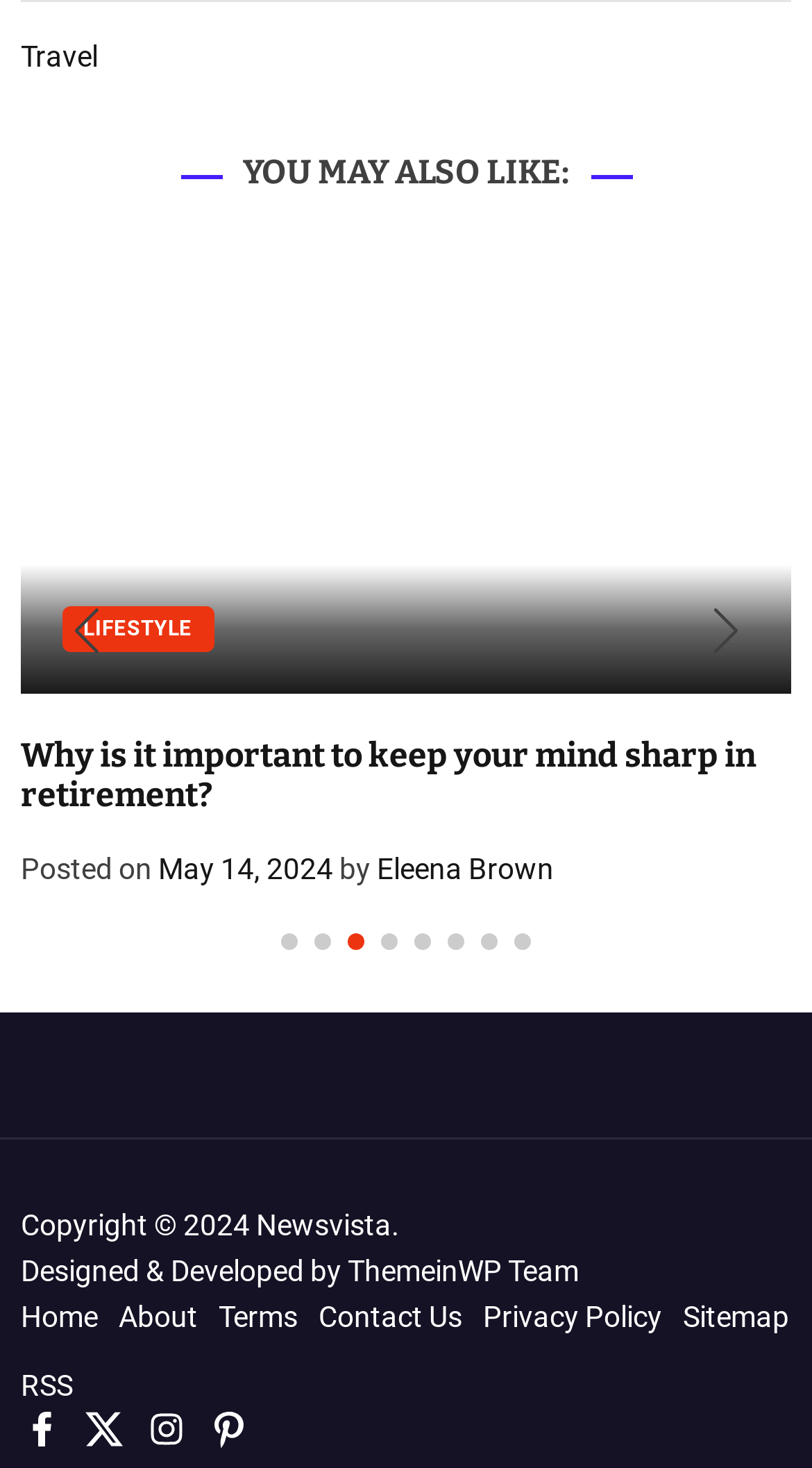Please pinpoint the bounding box coordinates for the region I should click to adhere to this instruction: "Visit 'Home'".

[0.026, 0.886, 0.121, 0.909]